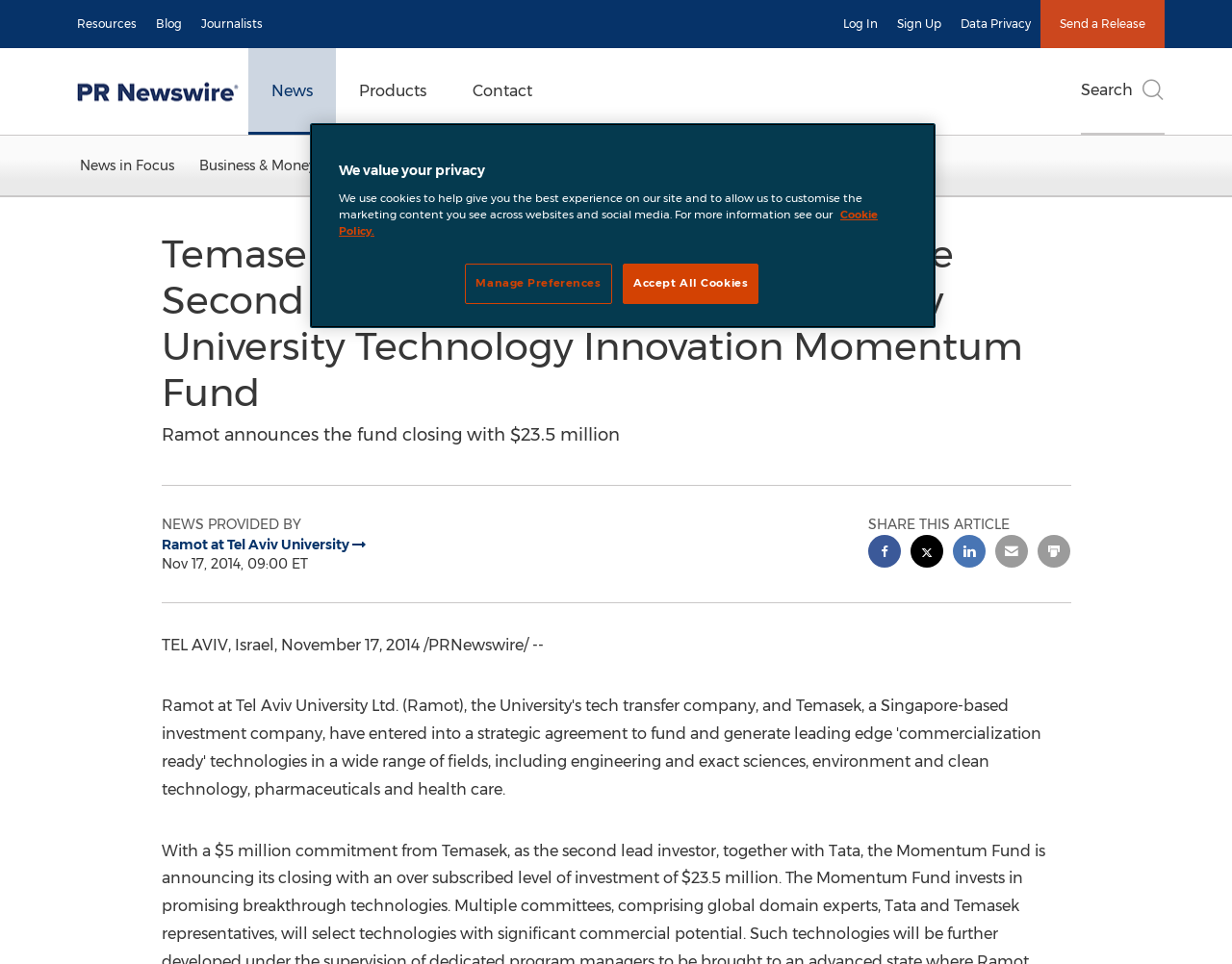Could you highlight the region that needs to be clicked to execute the instruction: "Click on Resources"?

[0.055, 0.0, 0.119, 0.05]